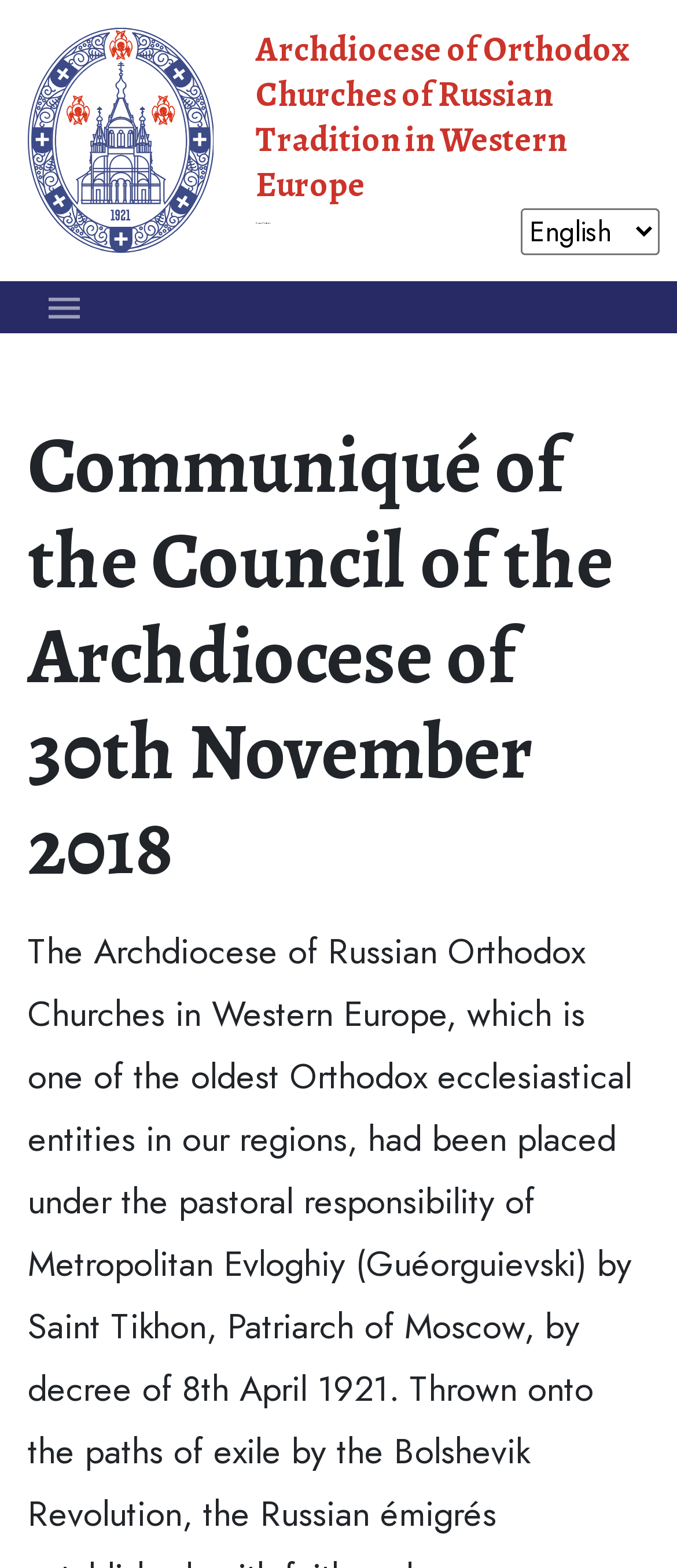Please determine the main heading text of this webpage.

Communiqué of the Council of the Archdiocese of 30th November 2018